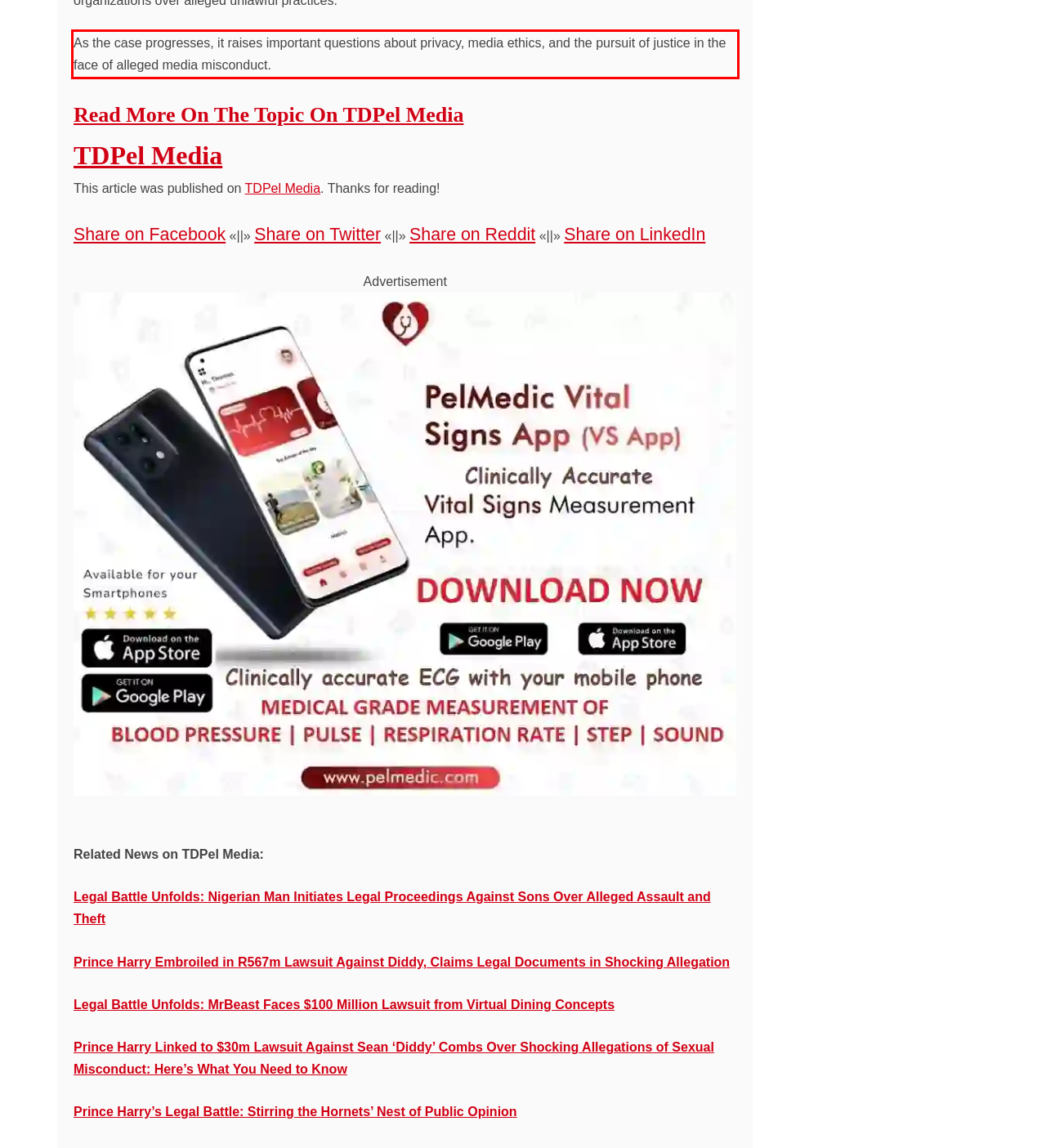Please take the screenshot of the webpage, find the red bounding box, and generate the text content that is within this red bounding box.

As the case progresses, it raises important questions about privacy, media ethics, and the pursuit of justice in the face of alleged media misconduct.